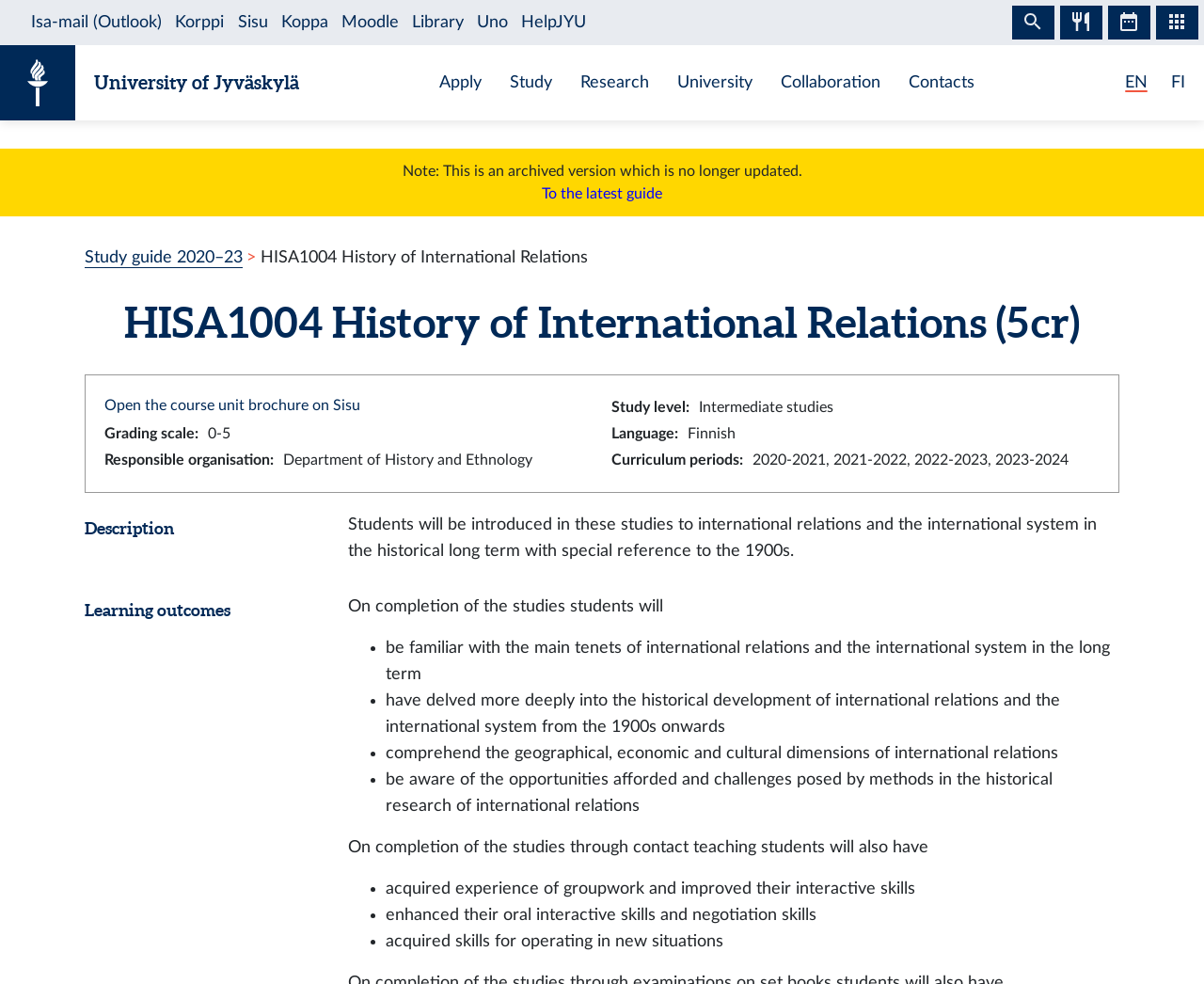Identify the text that serves as the heading for the webpage and generate it.

HISA1004 History of International Relations (5 cr)